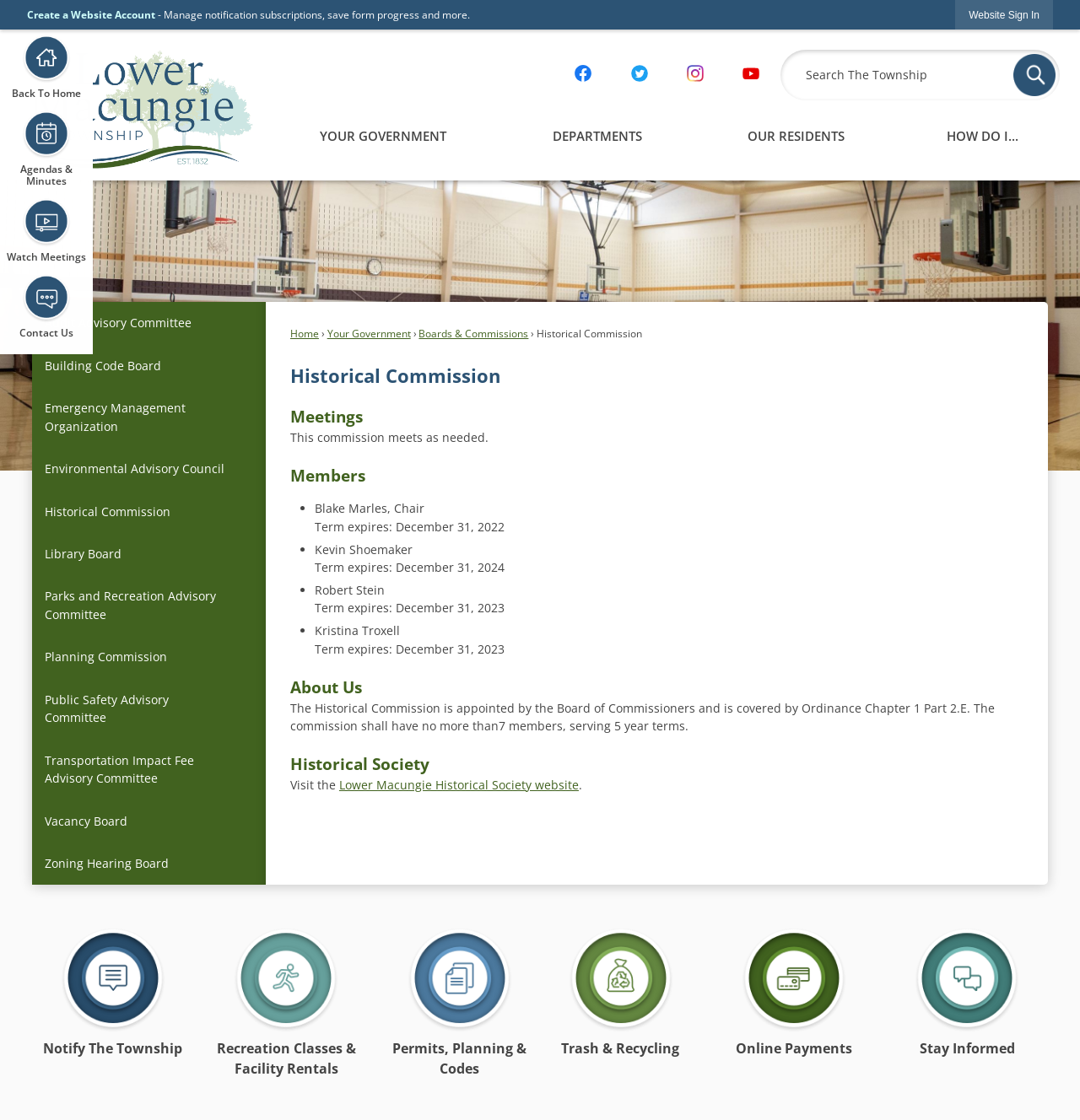Present a detailed account of what is displayed on the webpage.

The webpage is about the Lower Macungie Township Historical Commission. At the top, there is a navigation menu with links to "Home Page", "Your Government", "Departments", "Our Residents", and "How Do I...". Below this menu, there are social media links to Facebook, Twitter, Instagram, and YouTube.

On the left side, there is a vertical menu with links to various boards and commissions, including the Audit Advisory Committee, Building Code Board, and Historical Commission.

The main content of the page is divided into sections. The first section is about the Historical Commission, with a heading and a brief description. Below this, there are links to "Meetings", "Members", and "About Us". The "Members" section lists the commission members, including their names and term expiration dates.

The "About Us" section provides more information about the Historical Commission, including its purpose and composition. There is also a link to the Lower Macungie Historical Society website.

Further down the page, there are links to "Notify The Township Report a Concern" and "Recreation Classes & Facility Rentals Register for a Class/Rent a Facility".